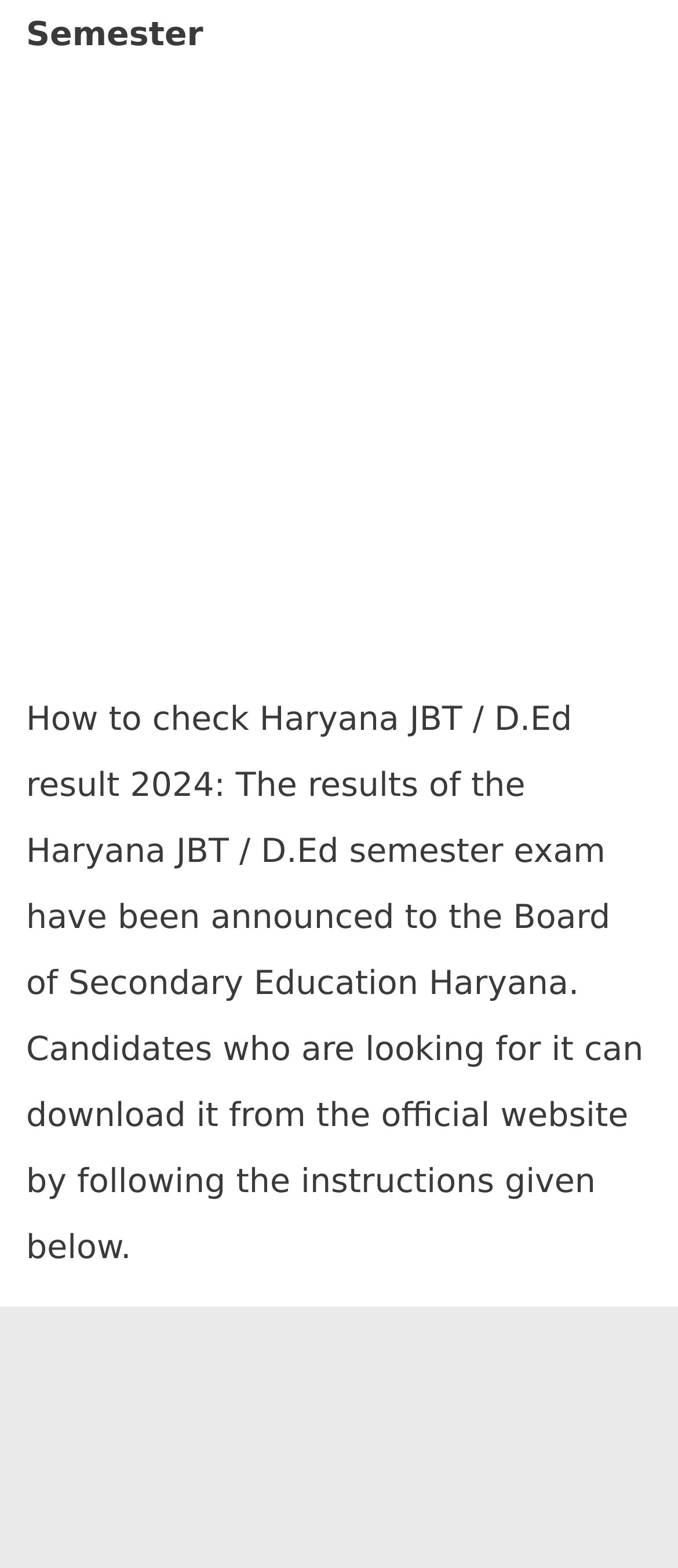Bounding box coordinates must be specified in the format (top-left x, top-left y, bottom-right x, bottom-right y). All values should be floating point numbers between 0 and 1. What are the bounding box coordinates of the UI element described as: About Us

[0.729, 0.639, 0.926, 0.659]